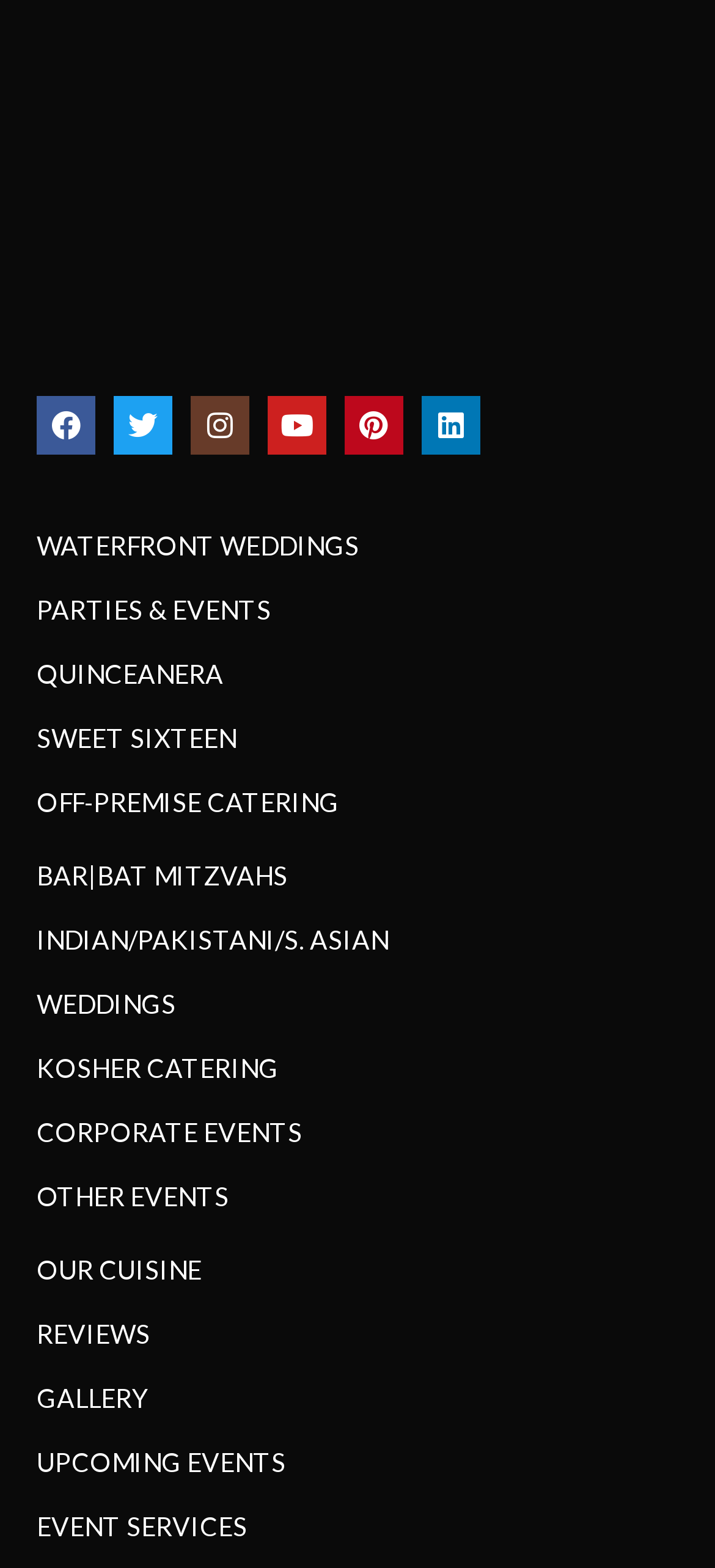Please give the bounding box coordinates of the area that should be clicked to fulfill the following instruction: "View Waterfront Weddings". The coordinates should be in the format of four float numbers from 0 to 1, i.e., [left, top, right, bottom].

[0.051, 0.337, 0.949, 0.36]